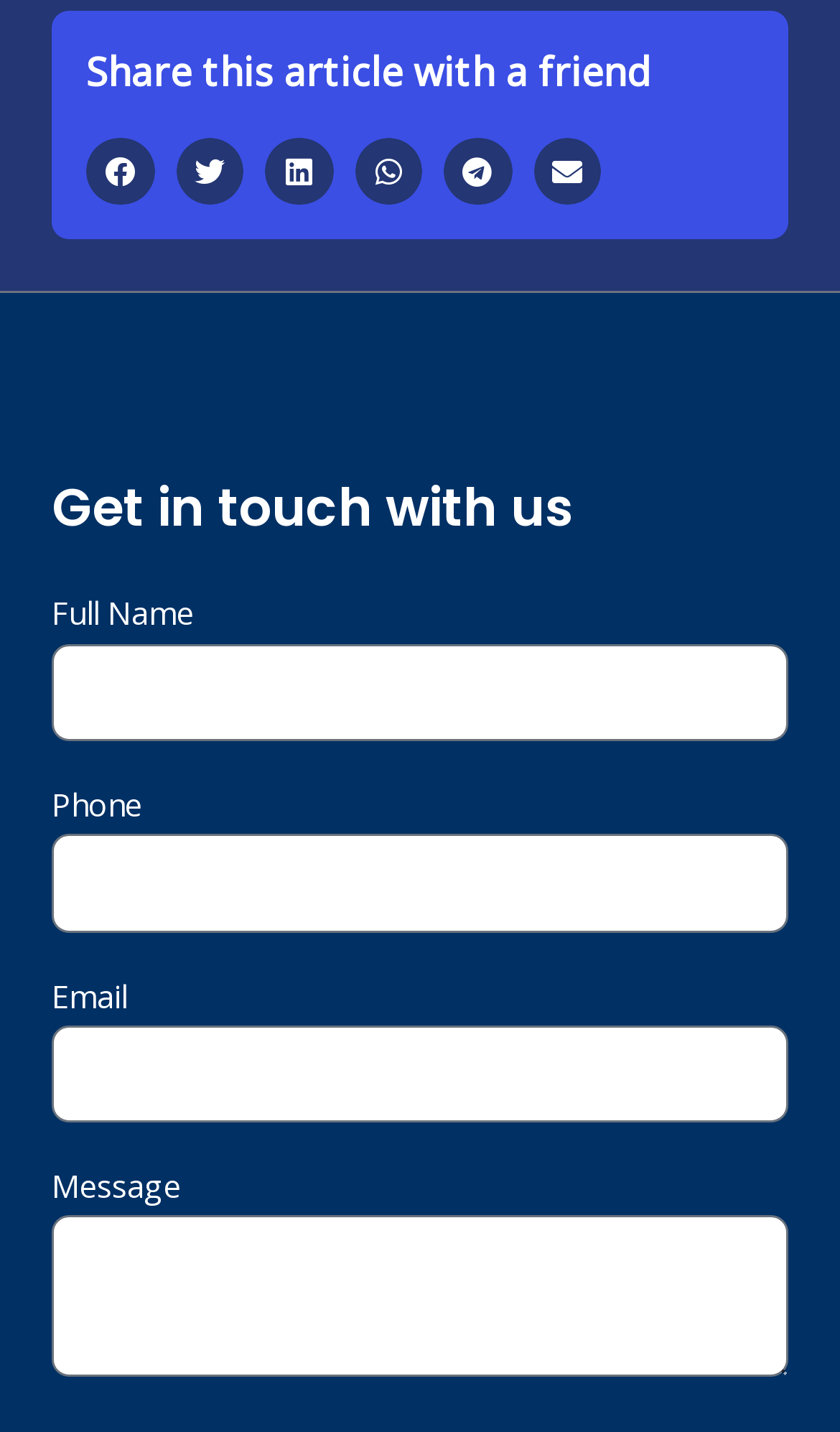Locate the bounding box coordinates of the region to be clicked to comply with the following instruction: "Share this article on Facebook". The coordinates must be four float numbers between 0 and 1, in the form [left, top, right, bottom].

[0.103, 0.096, 0.183, 0.143]